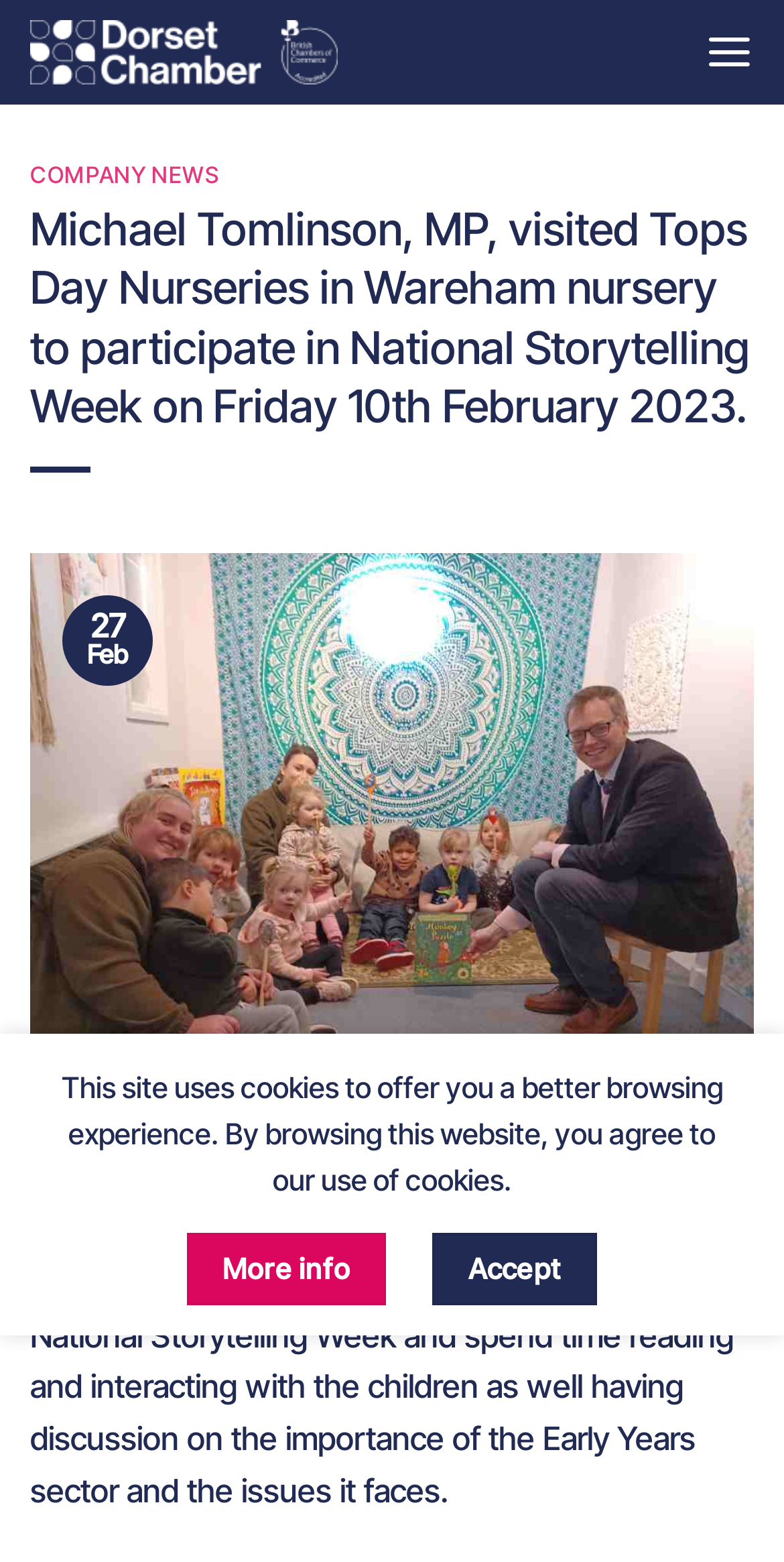Examine the screenshot and answer the question in as much detail as possible: What is the name of the MP who visited Tops Day Nurseries?

The answer can be found in the main content of the webpage, where it is stated that 'Michael Tomlinson, MP, visited Tops Day Nurseries in Wareham nursery to participate in National Storytelling Week on Friday 10th February 2023.'